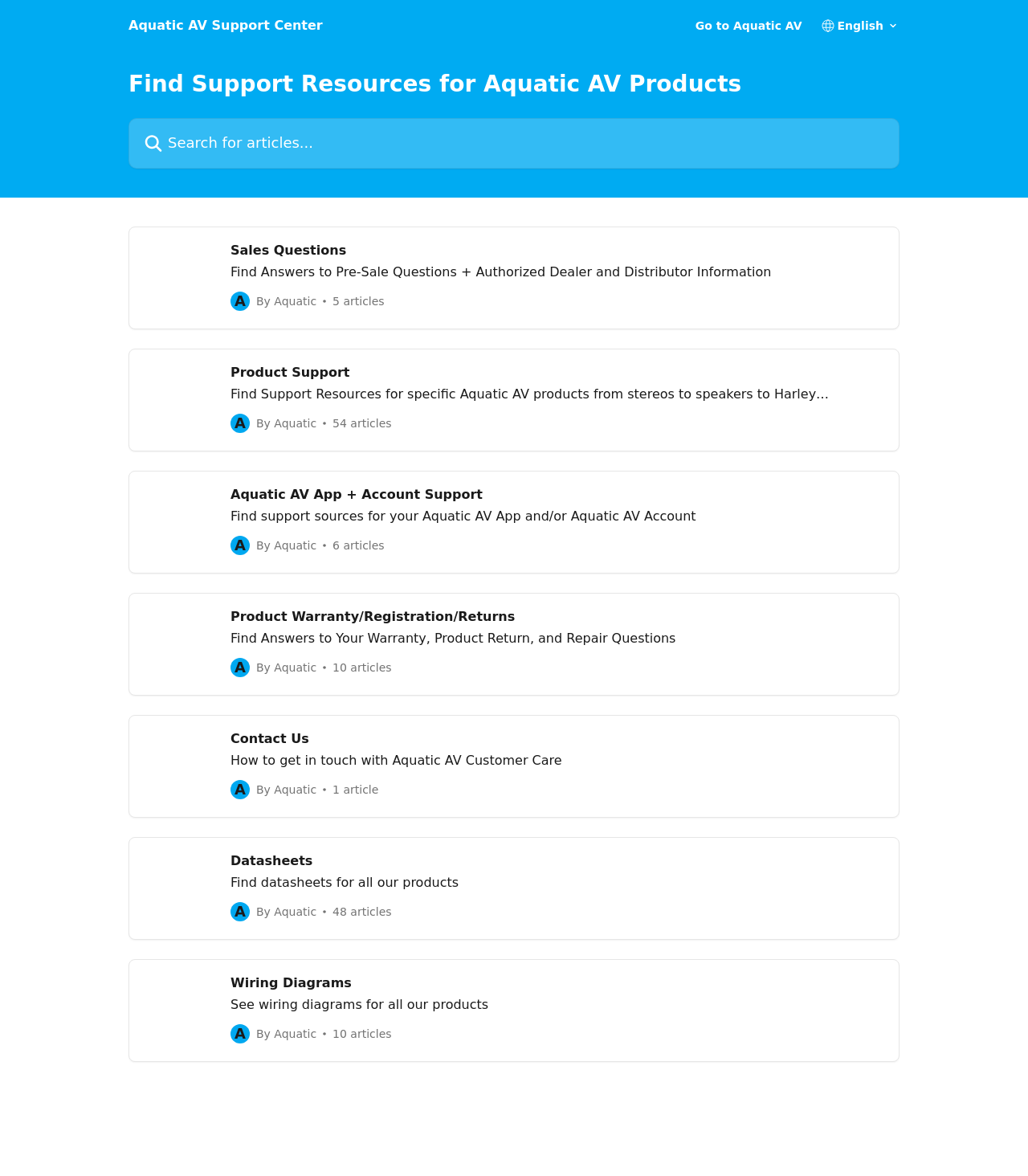Identify the bounding box coordinates of the element to click to follow this instruction: 'Search for articles'. Ensure the coordinates are four float values between 0 and 1, provided as [left, top, right, bottom].

[0.125, 0.1, 0.875, 0.143]